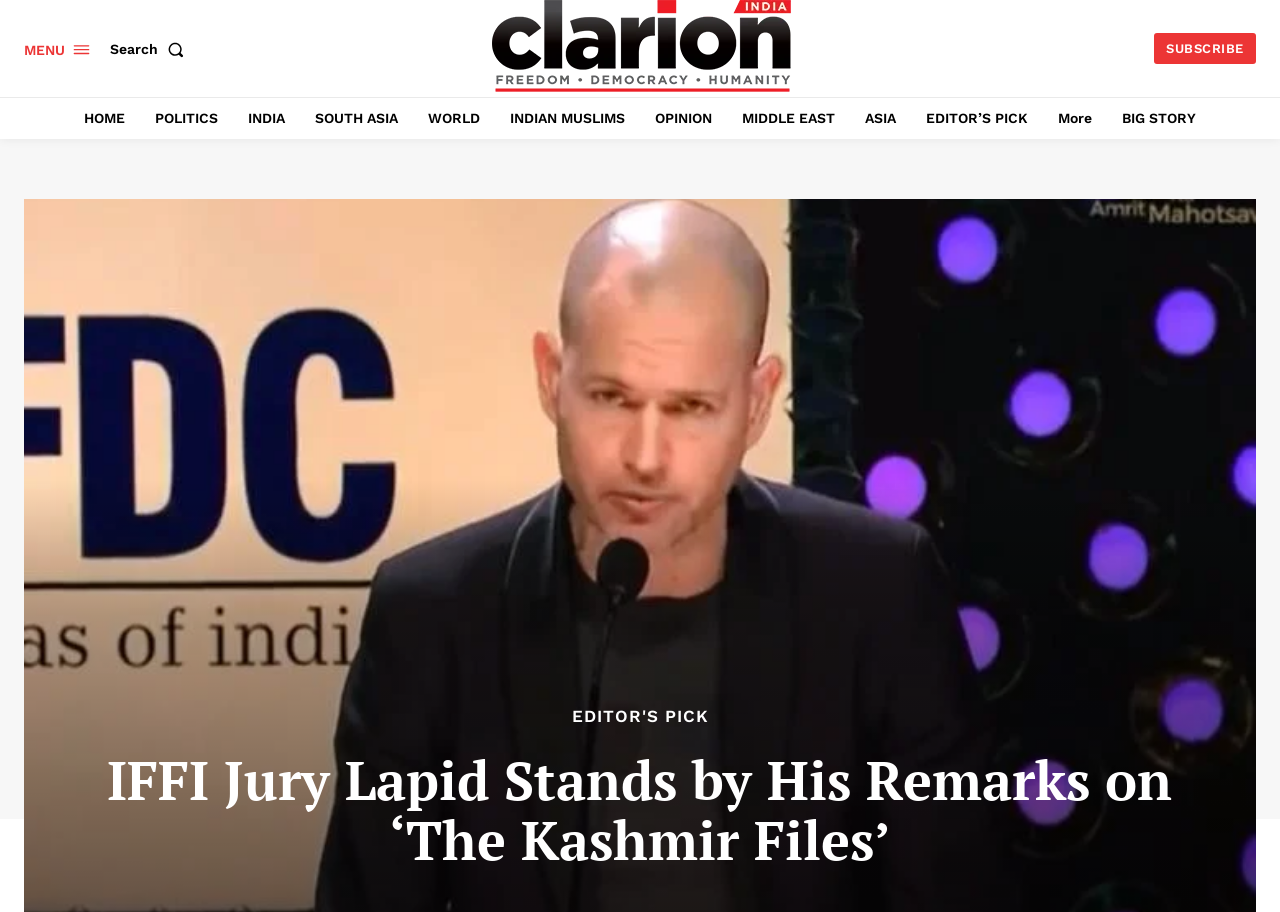Please specify the bounding box coordinates in the format (top-left x, top-left y, bottom-right x, bottom-right y), with all values as floating point numbers between 0 and 1. Identify the bounding box of the UI element described by: title="Best News Portal"

[0.316, 0.0, 0.688, 0.101]